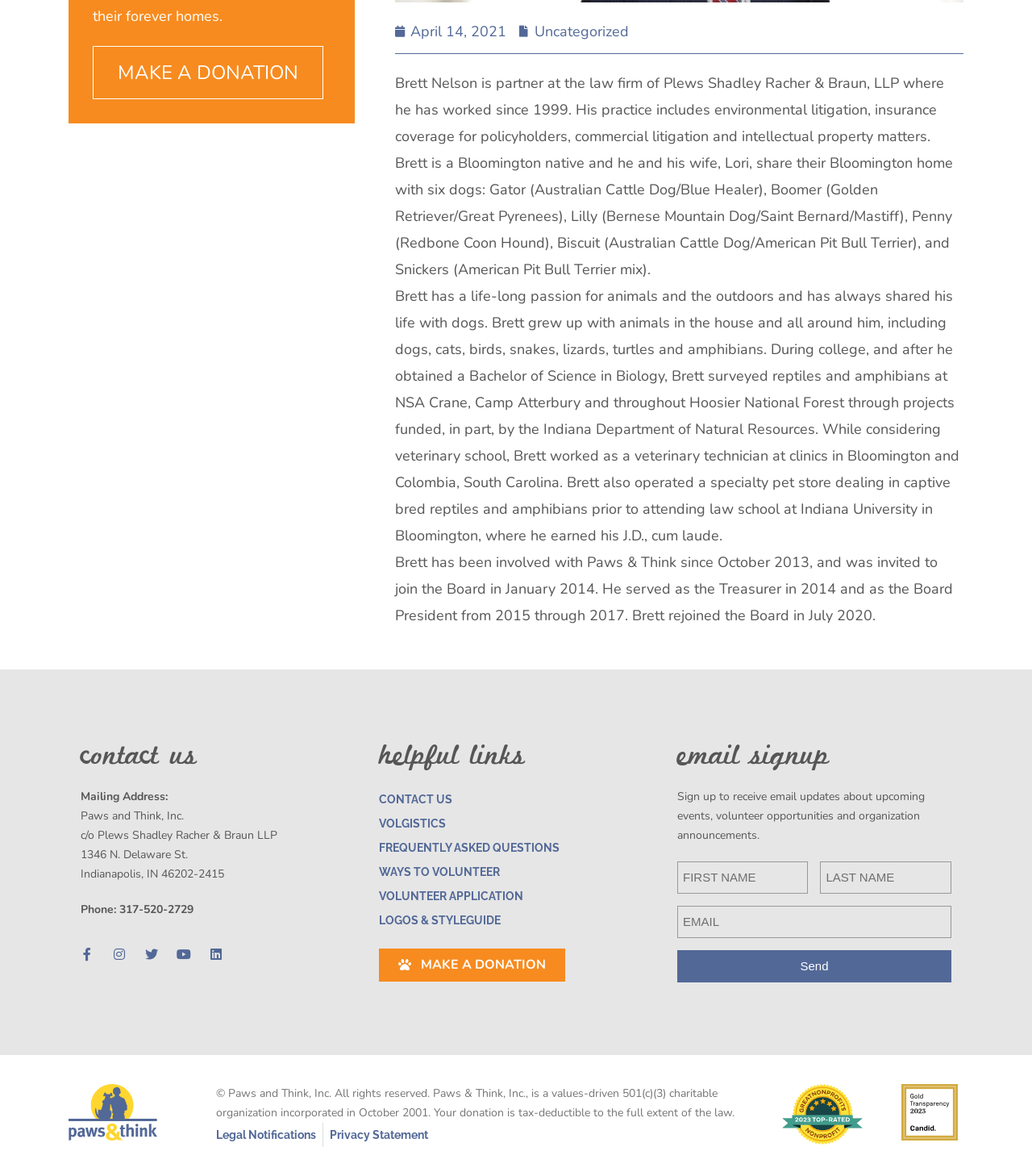Bounding box coordinates are given in the format (top-left x, top-left y, bottom-right x, bottom-right y). All values should be floating point numbers between 0 and 1. Provide the bounding box coordinate for the UI element described as: name="form_fields[name]" placeholder="First Name"

[0.656, 0.732, 0.783, 0.76]